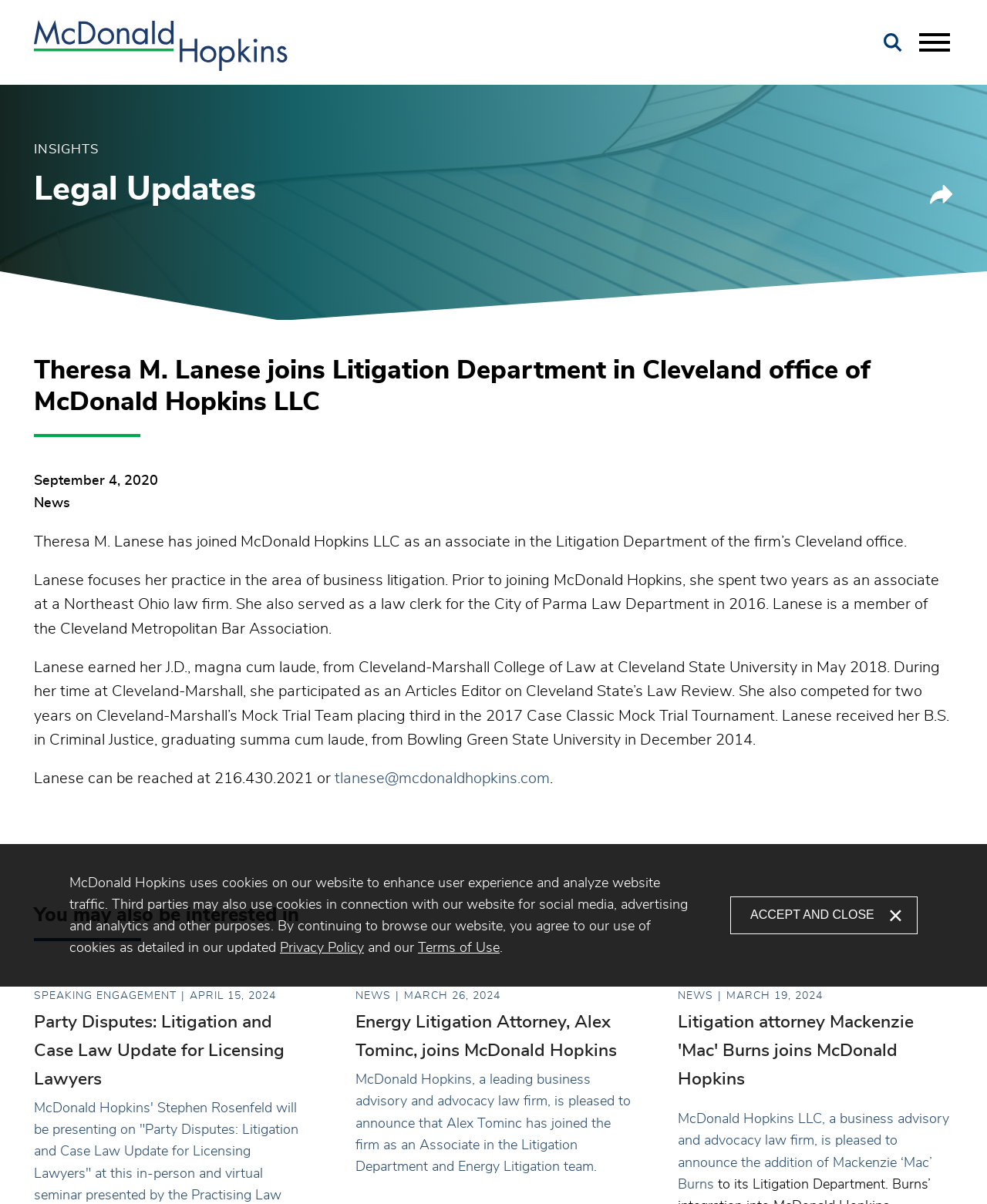Based on the image, provide a detailed and complete answer to the question: 
What is the date of the news article?

I found the answer by looking at the time element that contains the date of the news article, which is September 4, 2020.